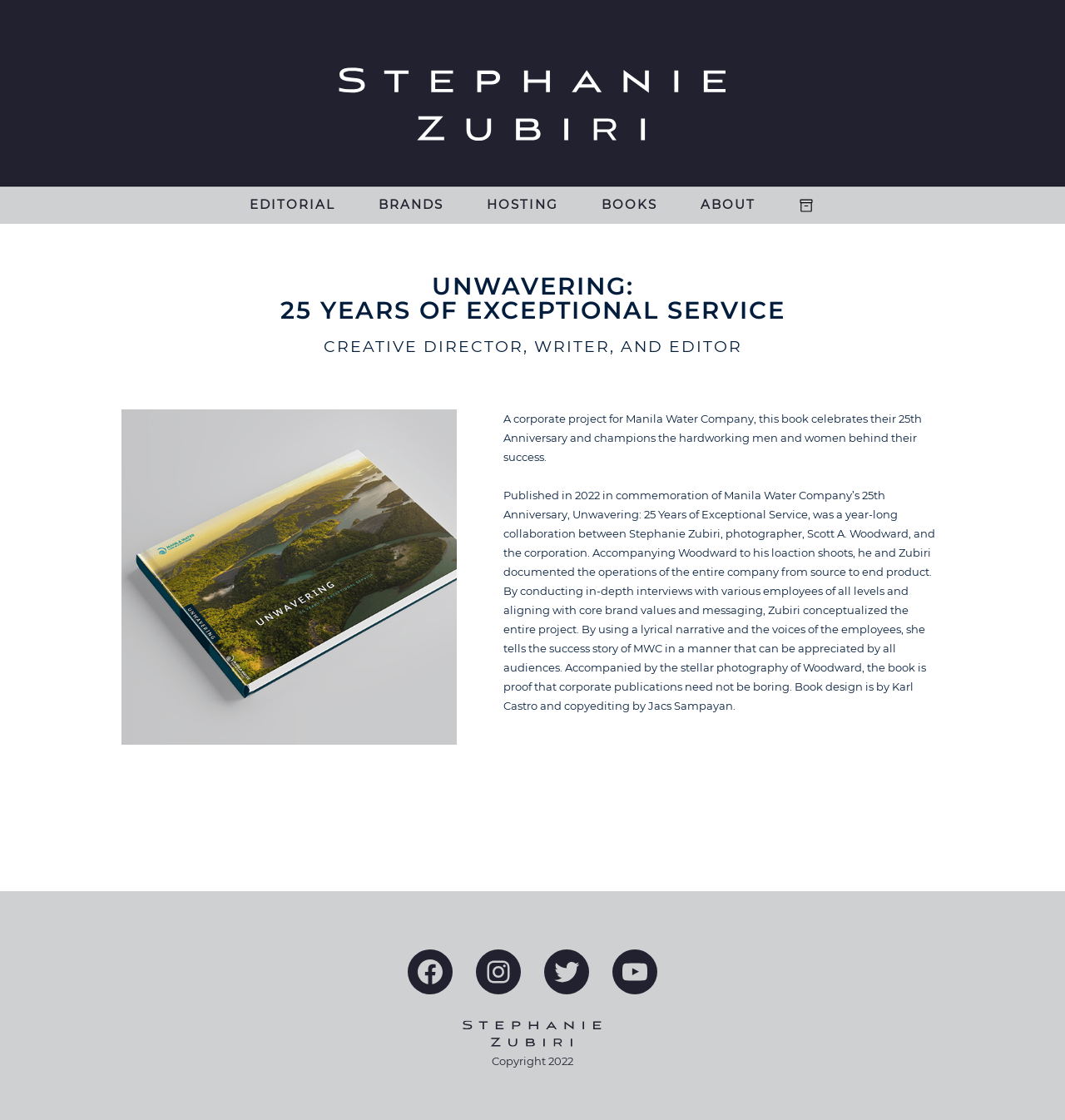Answer the question in one word or a short phrase:
Who is the creative director, writer, and editor?

Stephanie Zubiri